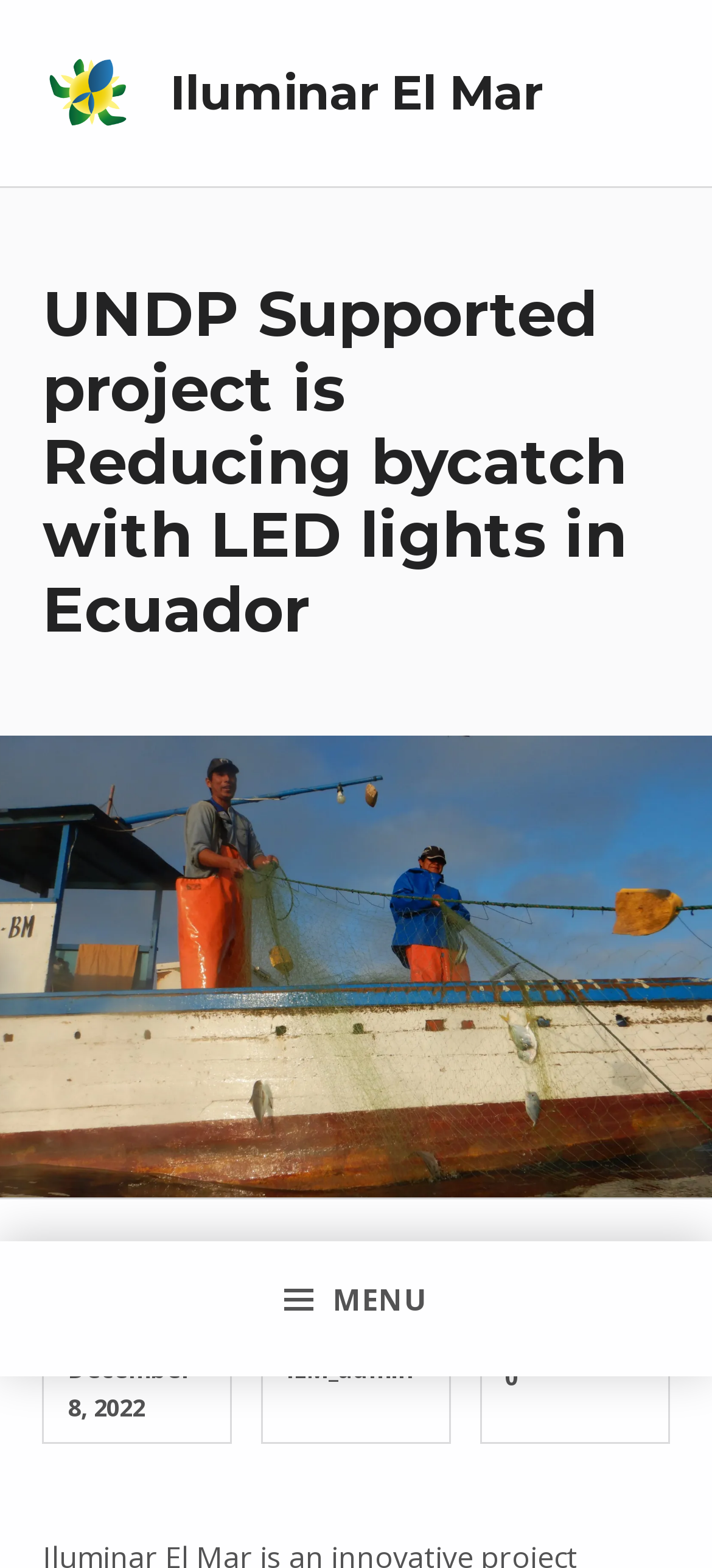How many comments does the project have?
Give a thorough and detailed response to the question.

The number of comments on the project can be found in the footer section of the webpage, where it says 'COMMENTS: 0'.